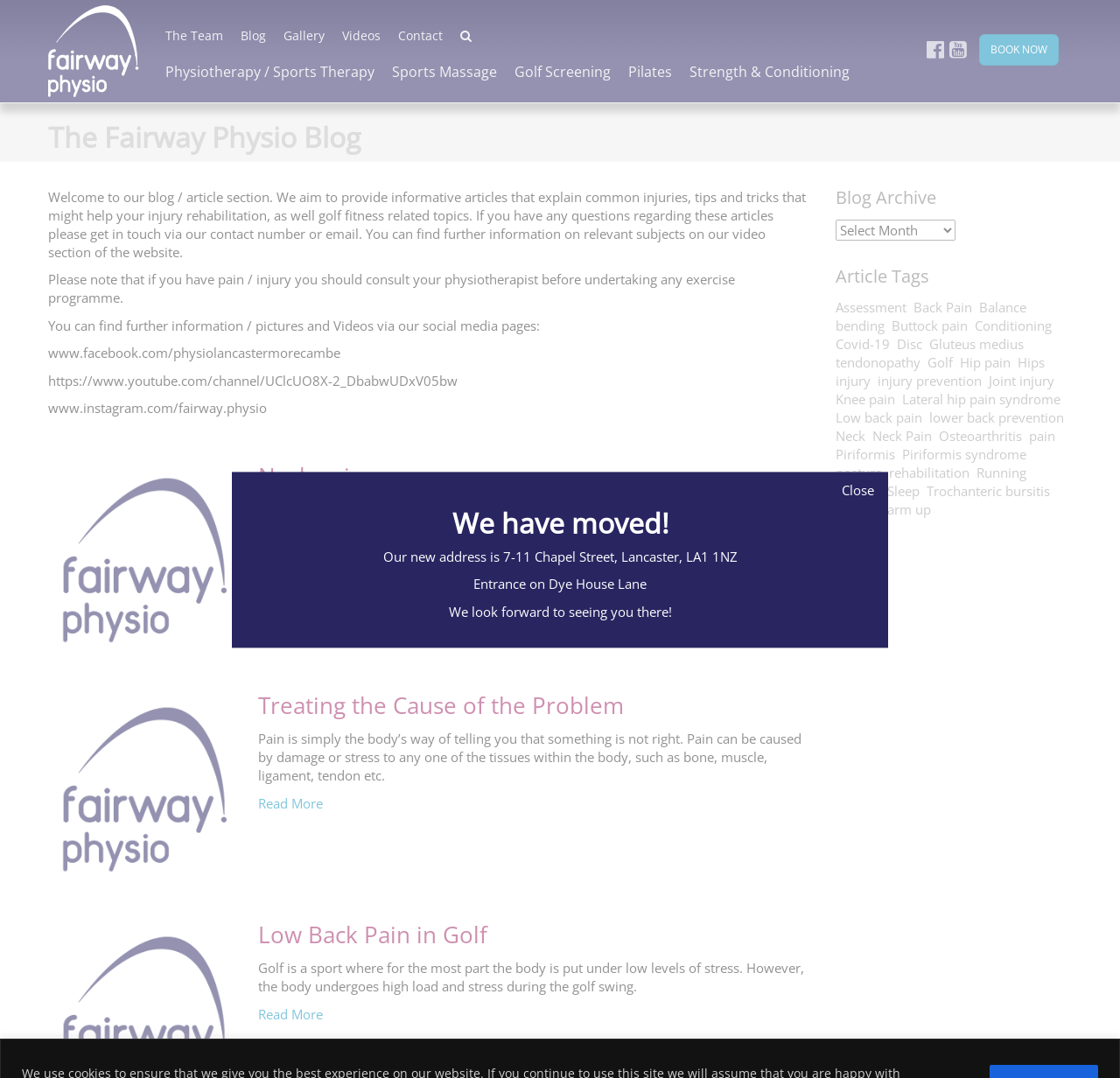Please find the bounding box coordinates of the element that you should click to achieve the following instruction: "Book an appointment". The coordinates should be presented as four float numbers between 0 and 1: [left, top, right, bottom].

[0.874, 0.032, 0.945, 0.061]